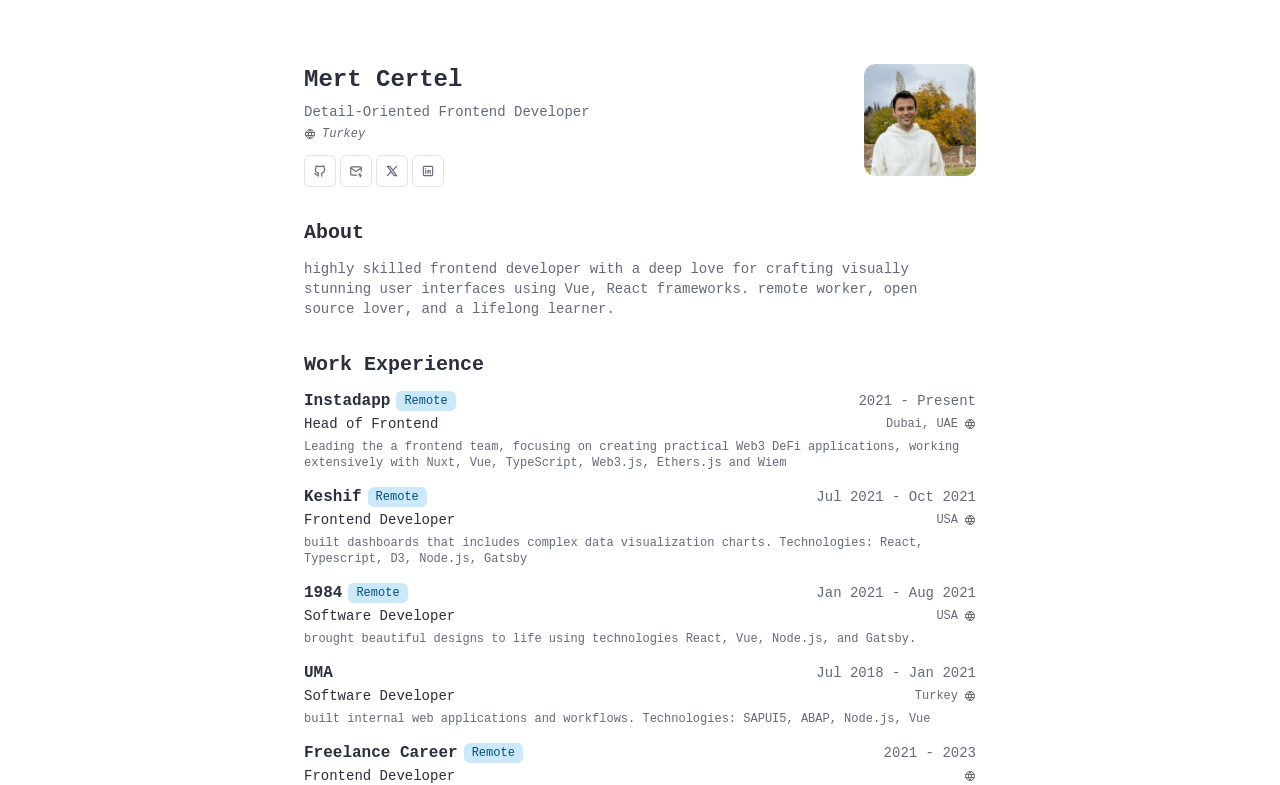Highlight the bounding box coordinates of the element you need to click to perform the following instruction: "view Mert Certel's profile on Linkedin."

[0.322, 0.197, 0.347, 0.238]